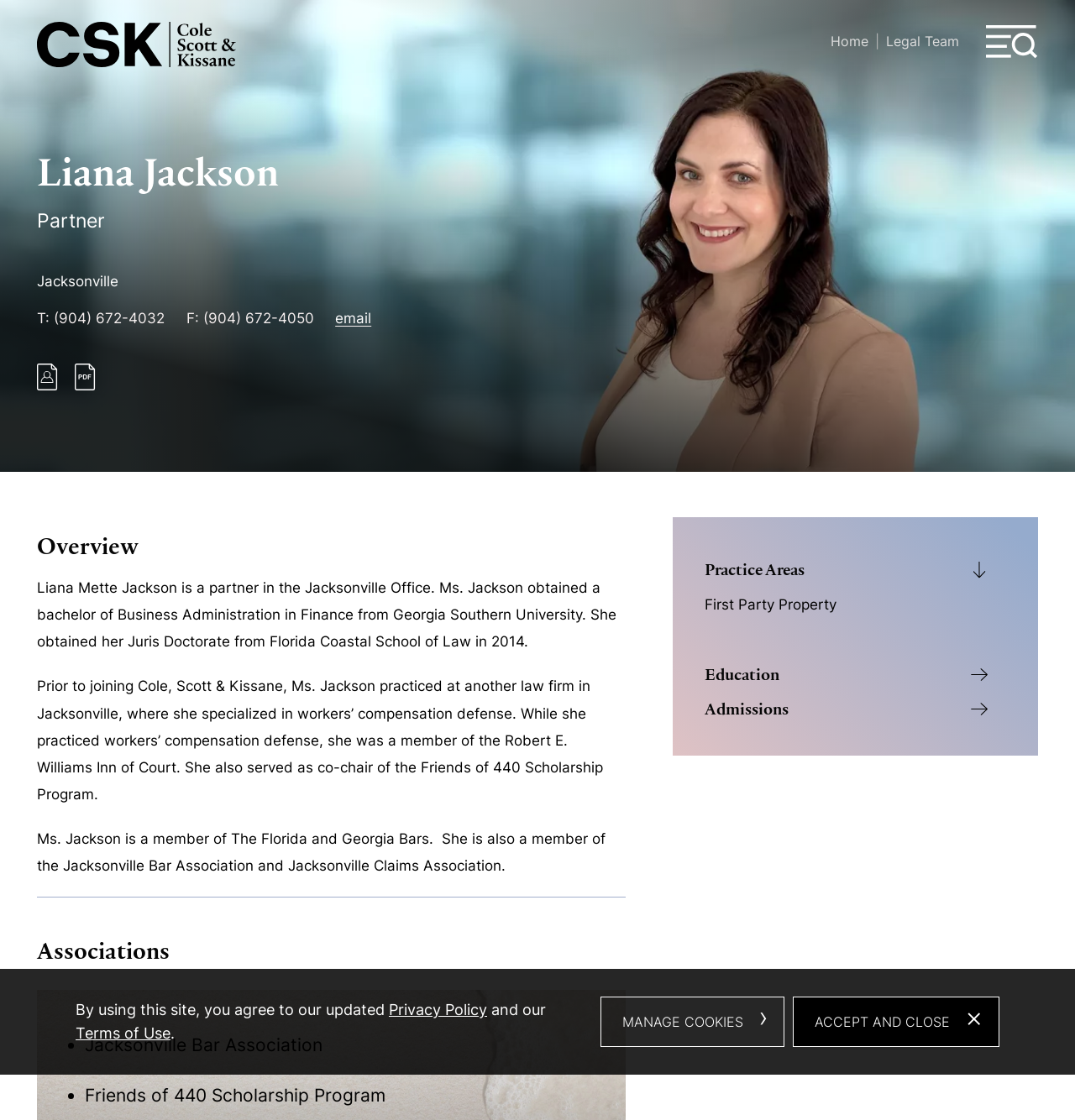Determine the bounding box coordinates for the HTML element mentioned in the following description: "Jacksonville". The coordinates should be a list of four floats ranging from 0 to 1, represented as [left, top, right, bottom].

[0.034, 0.244, 0.11, 0.259]